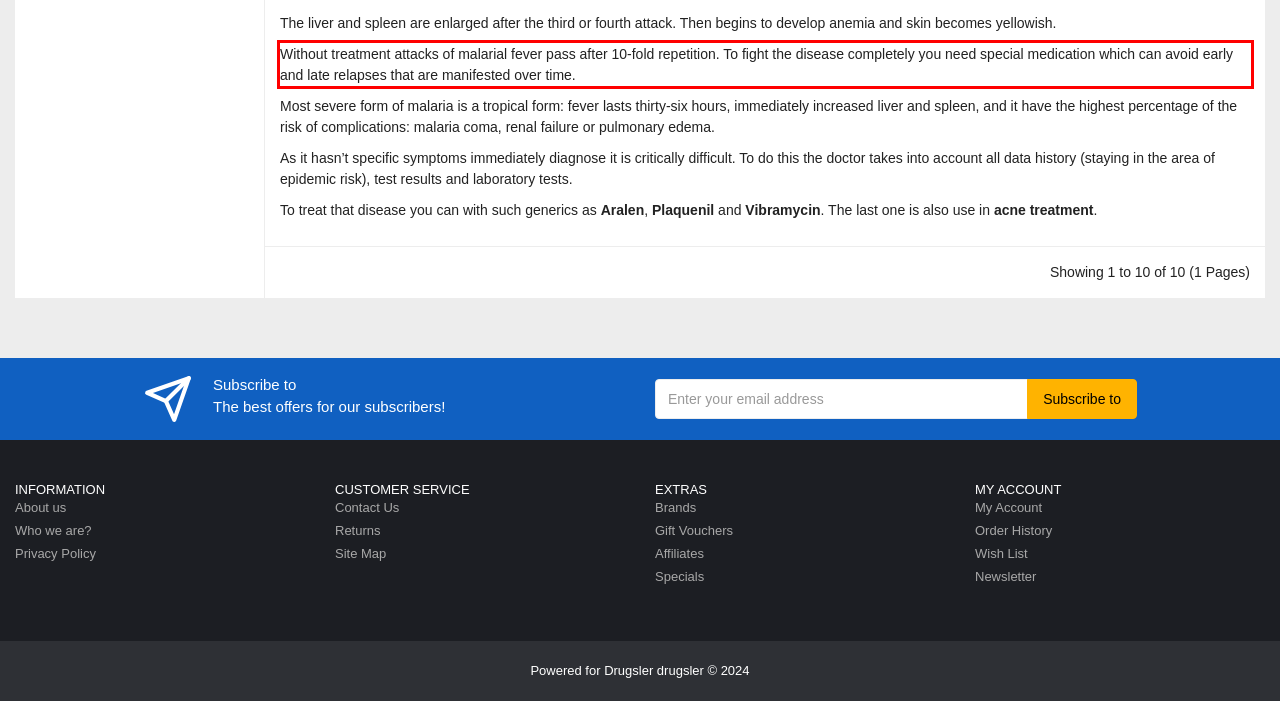You are given a screenshot showing a webpage with a red bounding box. Perform OCR to capture the text within the red bounding box.

Without treatment attacks of malarial fever pass after 10-fold repetition. To fight the disease completely you need special medication which can avoid early and late relapses that are manifested over time.